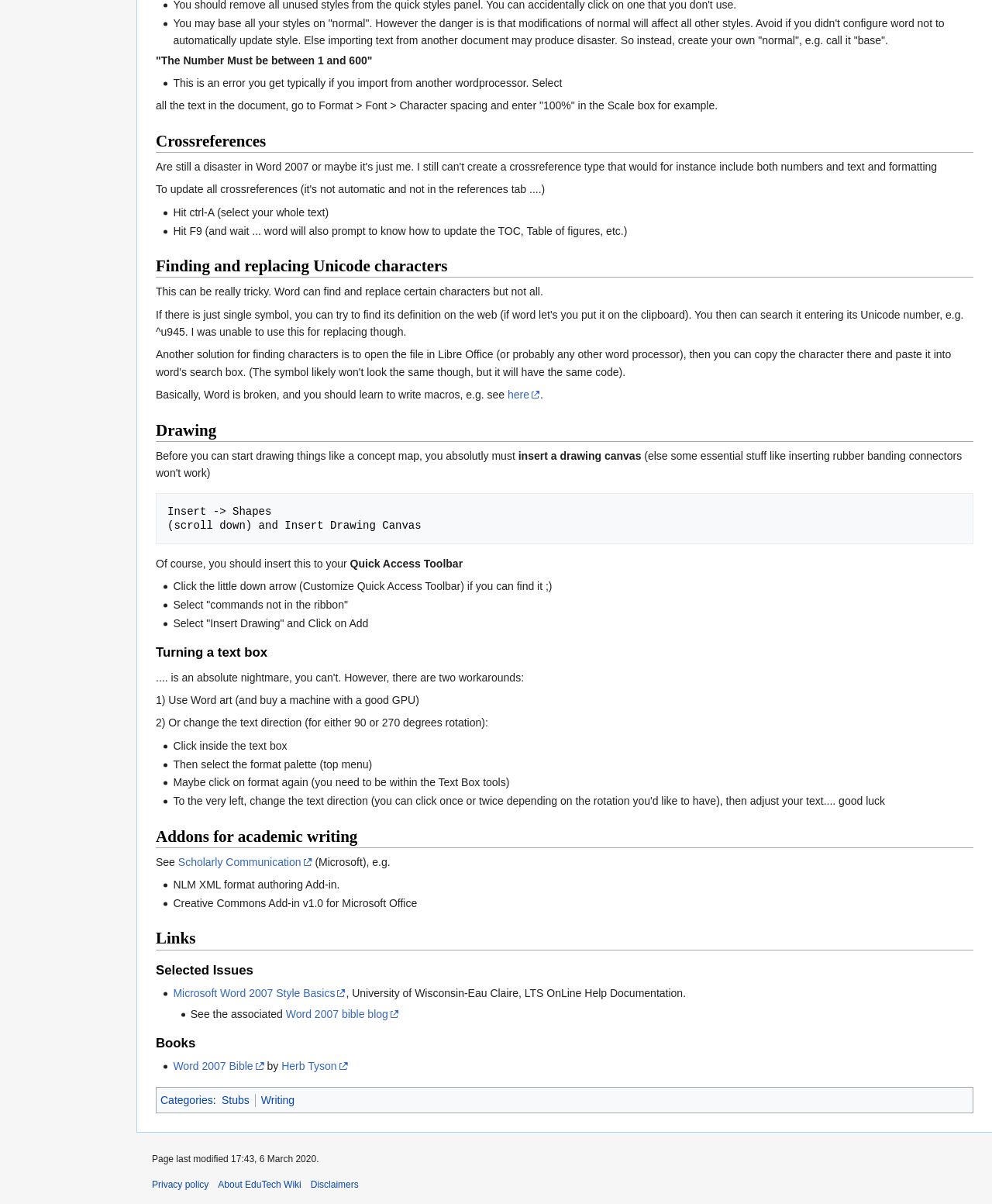Please mark the bounding box coordinates of the area that should be clicked to carry out the instruction: "Click the link 'Microsoft Word 2007 Style Basics'".

[0.175, 0.82, 0.349, 0.83]